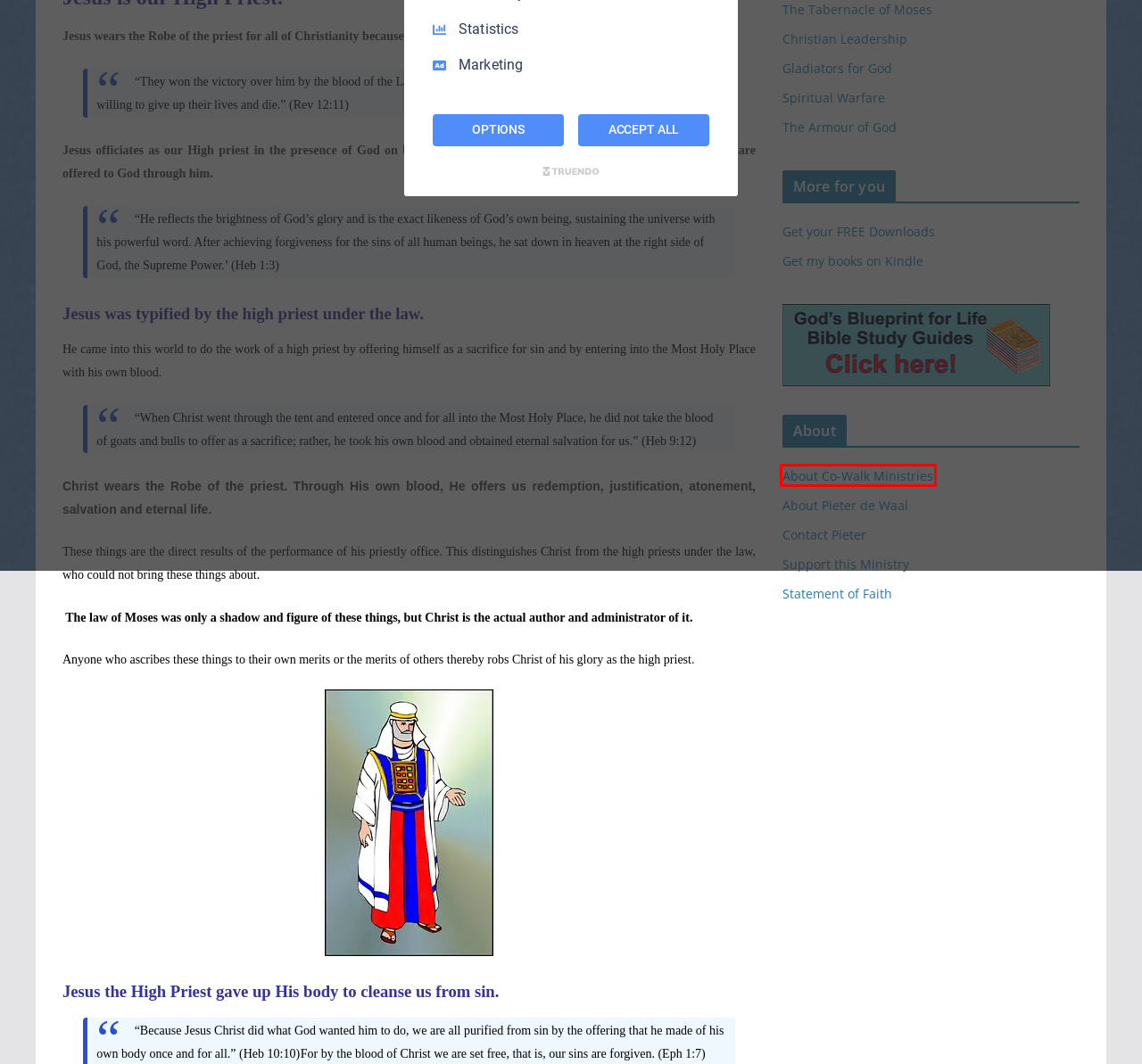Look at the screenshot of a webpage, where a red bounding box highlights an element. Select the best description that matches the new webpage after clicking the highlighted element. Here are the candidates:
A. Support this Ministry | Co-Walk Ministries
B. Exorcise evil spirits |
C. Contact Us | Co-Walk Ministries
D. The Tabernacle of Moses - God's palace in the desert.
E. TRUENDO | The Consent Management Platform
F. About Co-Walk Ministries | God’s covenant walk
G. About Pieter de Waal | Co-Walk Ministries
H. Statement of Faith | Co-Walk Ministries

F